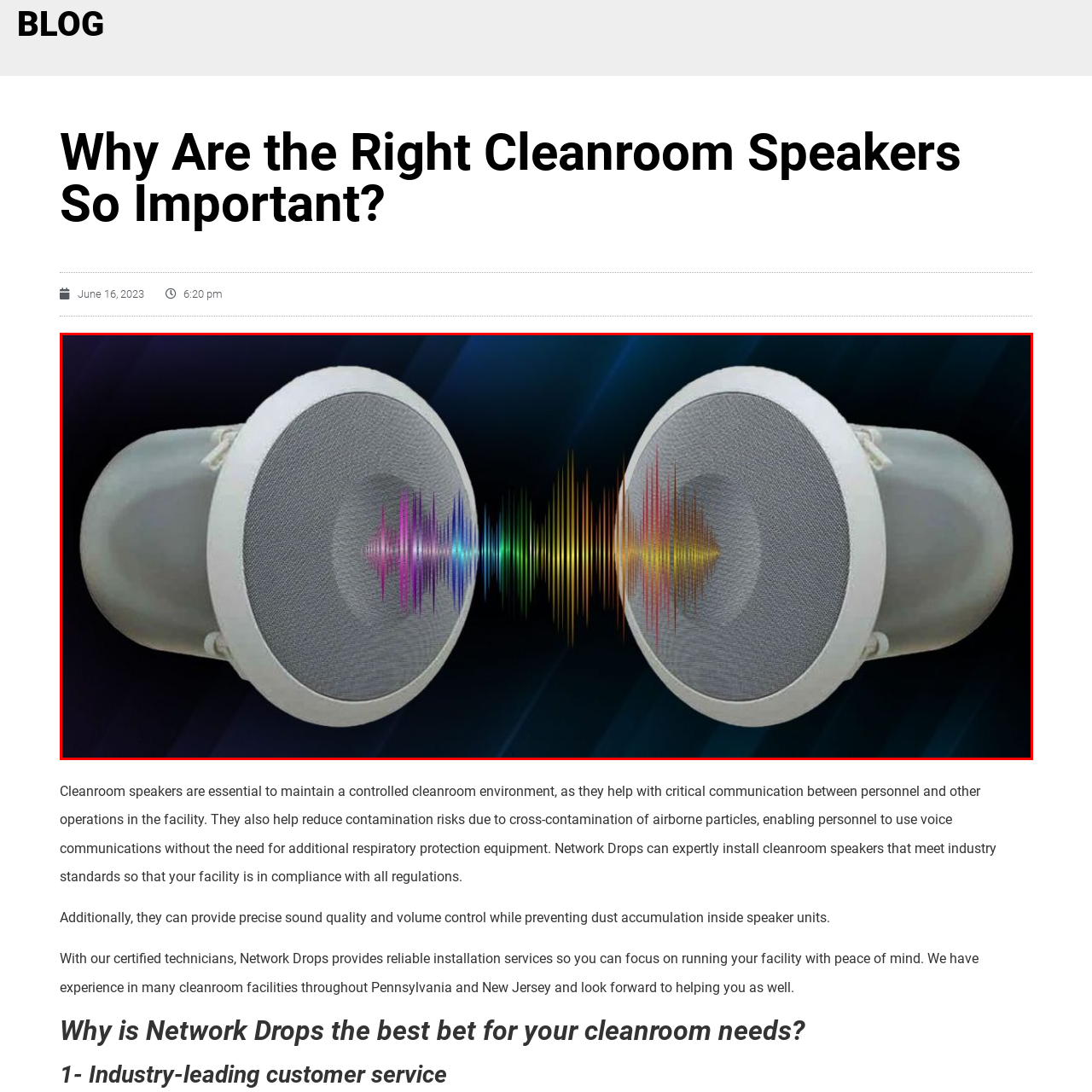Detail the contents of the image within the red outline in an elaborate manner.

The image features two sleek cleanroom speakers positioned facing each other, symbolizing their crucial role in maintaining effective communication within controlled environments. The backdrop enhances the visual appeal, incorporating a gradient of colors that represent sound waves, indicating the speakers' ability to produce high-quality audio while minimizing contamination risks. This highlights the importance of cleanroom speakers in operational environments, where clear communication is essential. The design conveys both functionality and compliance with industry standards, showcasing how Network Drops expertly installs such systems to support cleanliness and efficiency in various facilities.